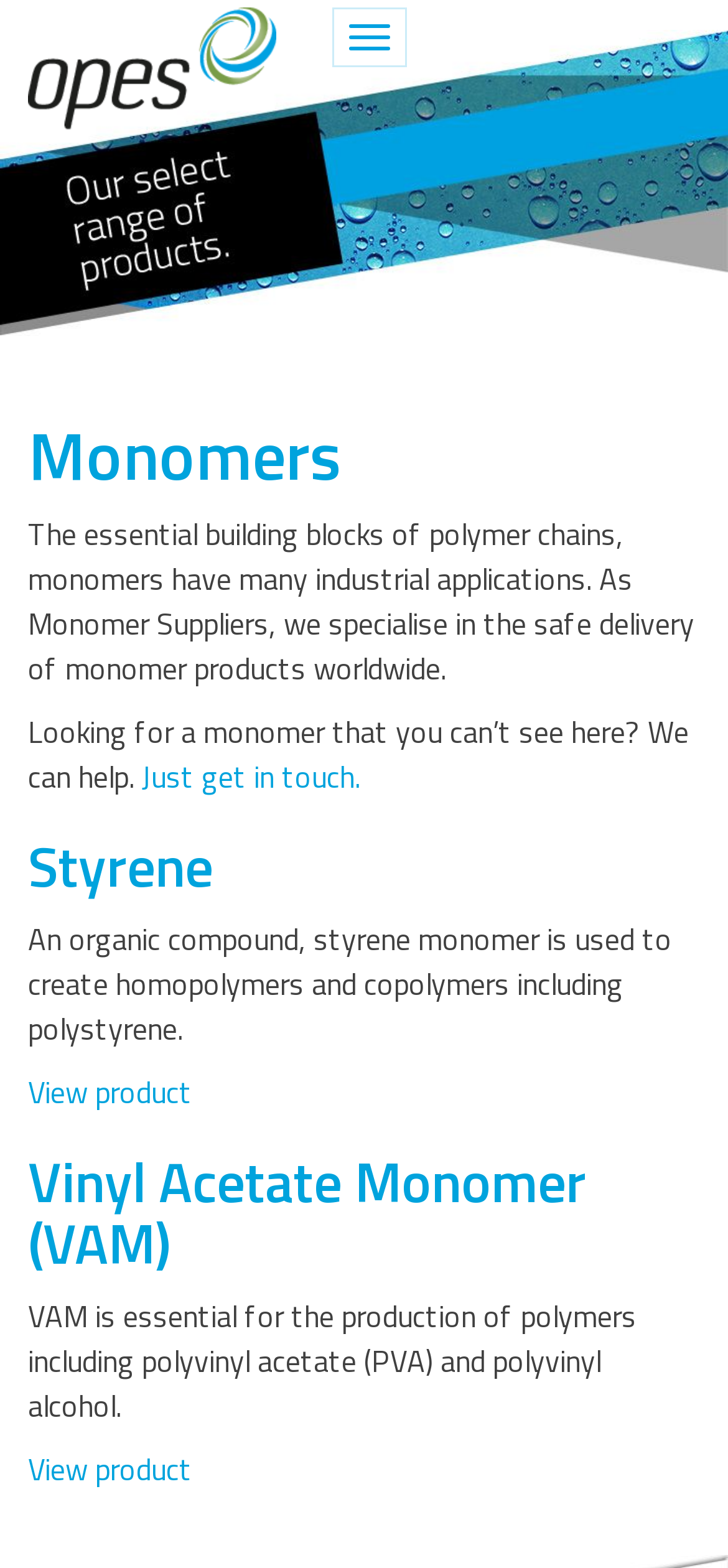Provide an in-depth caption for the webpage.

The webpage is about Global Monomer Suppliers, specializing in the safe delivery of monomer products worldwide. At the top left corner, there is a link to "Skip to content" and an "Opes International logo" with an image. Next to the logo, there is a "Toggle navigation" button. Below these elements, there is a large "Header image" that spans the entire width of the page.

The main content of the page is divided into sections, each with a heading and descriptive text. The first section is about "Monomers", which are the essential building blocks of polymer chains. The text explains that the company specializes in the safe delivery of monomer products worldwide. There is also a call-to-action link "Just get in touch" for customers who cannot find a specific monomer.

Below the "Monomers" section, there are three product sections: "Styrene", "Vinyl Acetate Monomer (VAM)", and another unnamed section. Each product section has a heading, a brief description, and a "View product" link. The "Styrene" section describes styrene monomer as an organic compound used to create homopolymers and copolymers, including polystyrene. The "Vinyl Acetate Monomer (VAM)" section explains that VAM is essential for the production of polymers, including polyvinyl acetate (PVA) and polyvinyl alcohol.